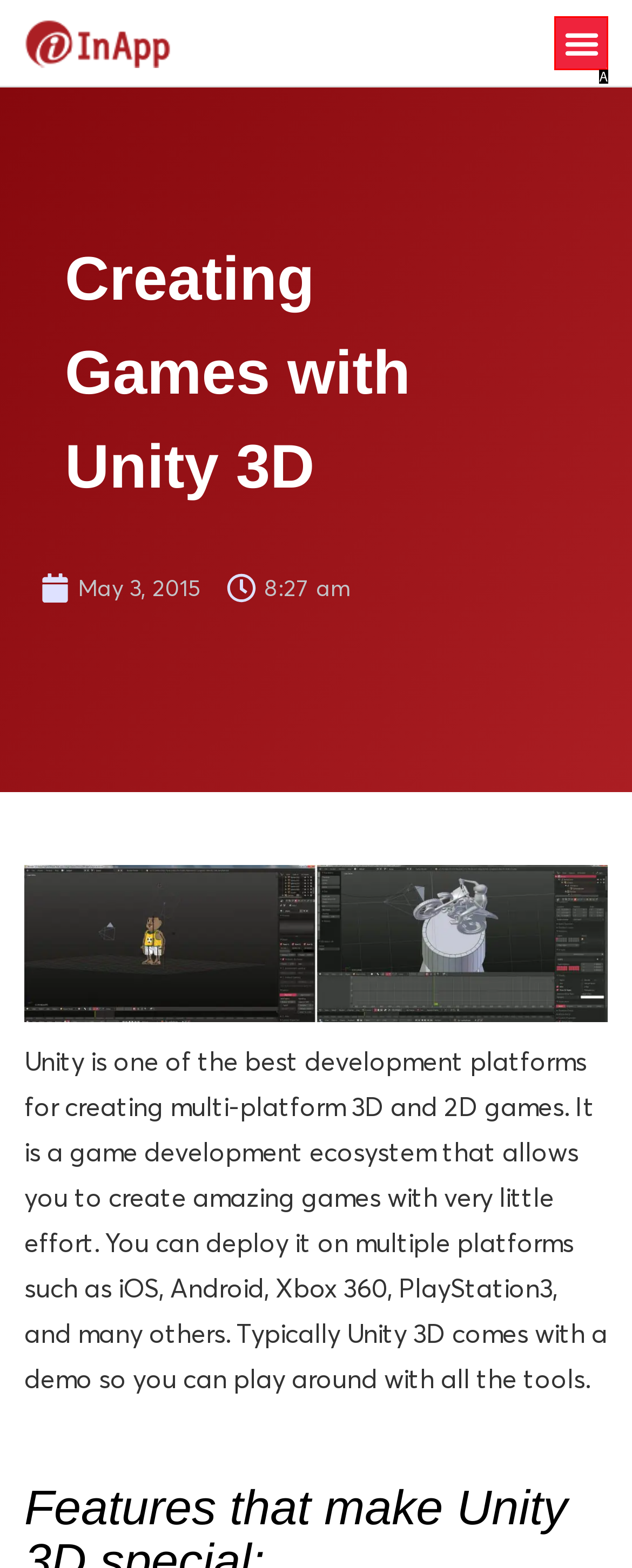Determine which HTML element best suits the description: Menu. Reply with the letter of the matching option.

A